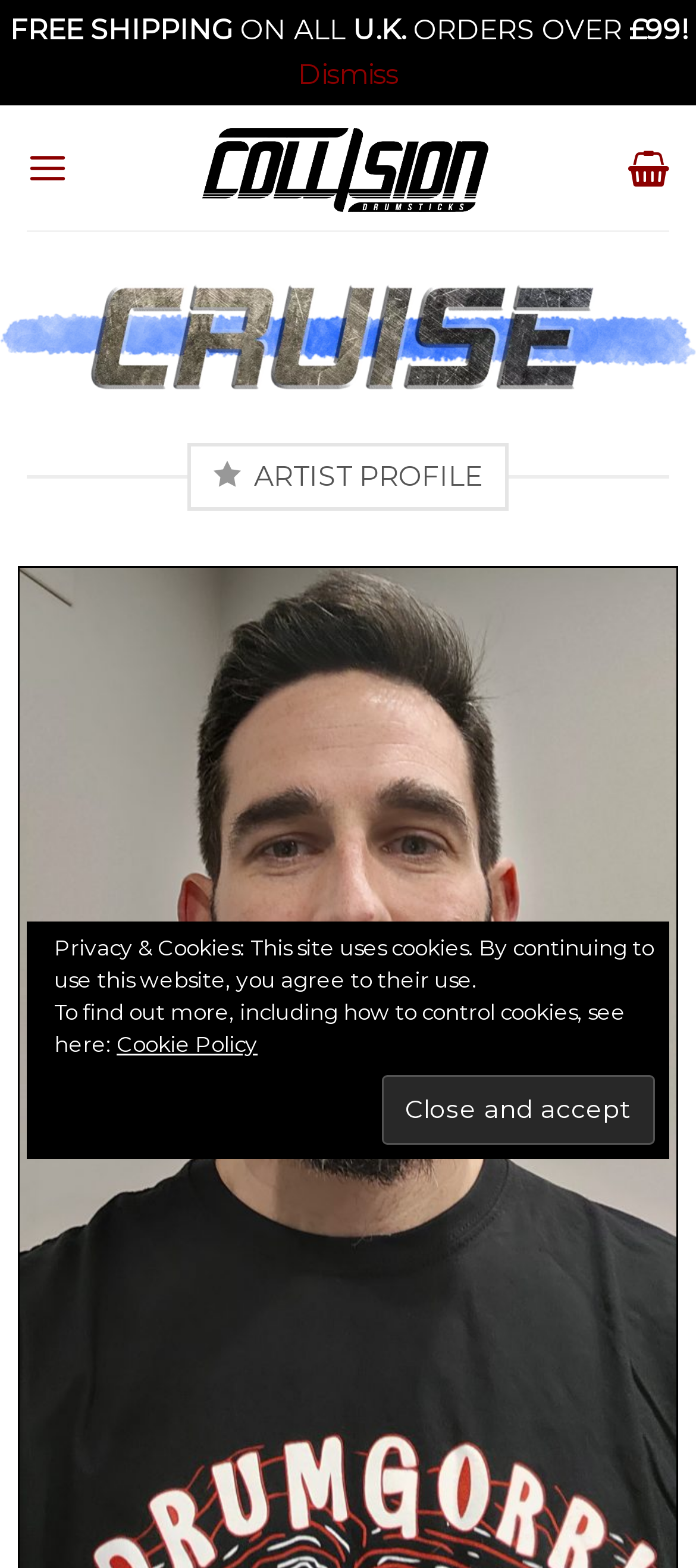How many links are there in the top section of the webpage?
Answer the question with a single word or phrase by looking at the picture.

3